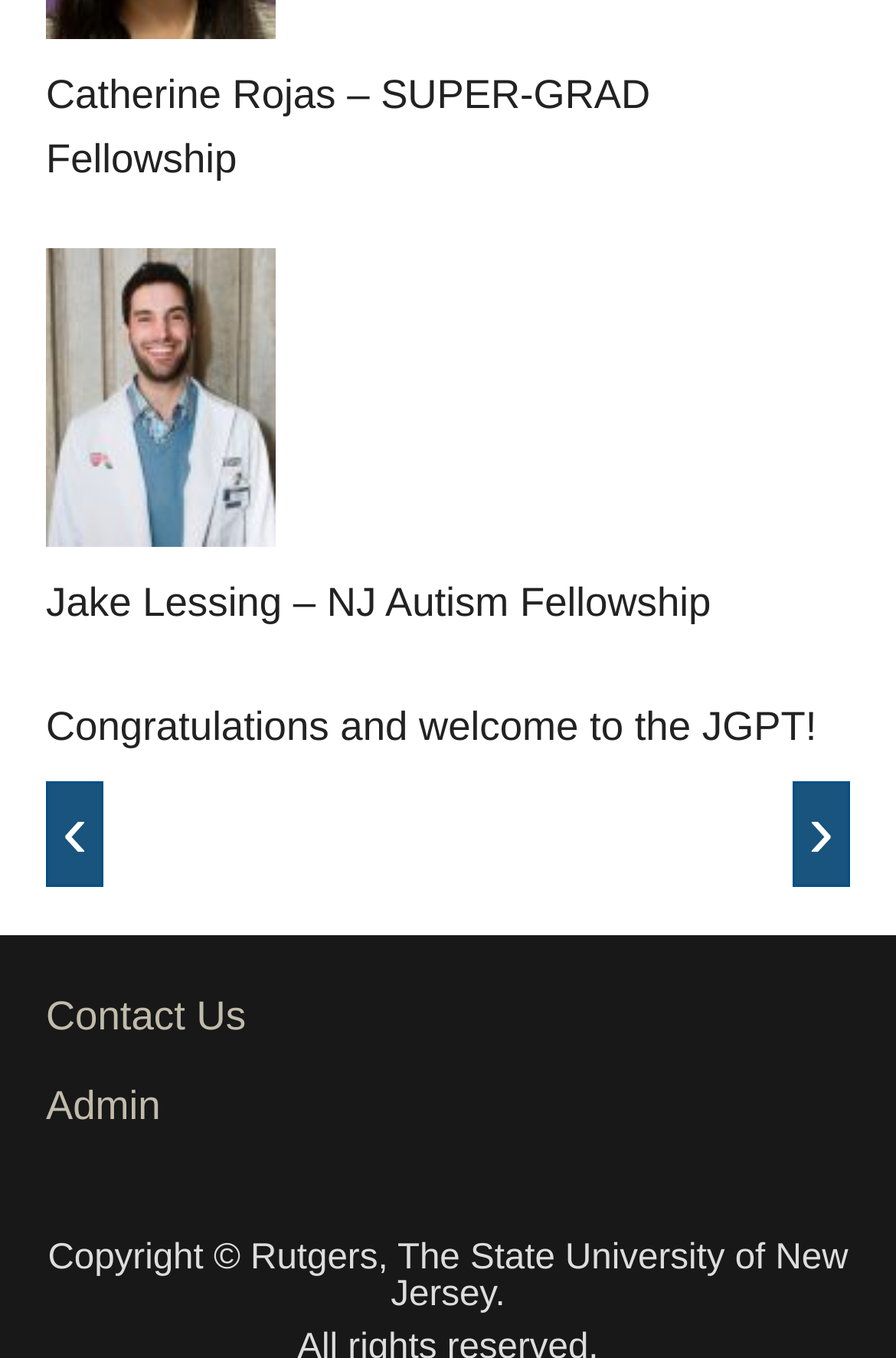Given the element description "Admin", identify the bounding box of the corresponding UI element.

[0.051, 0.797, 0.179, 0.831]